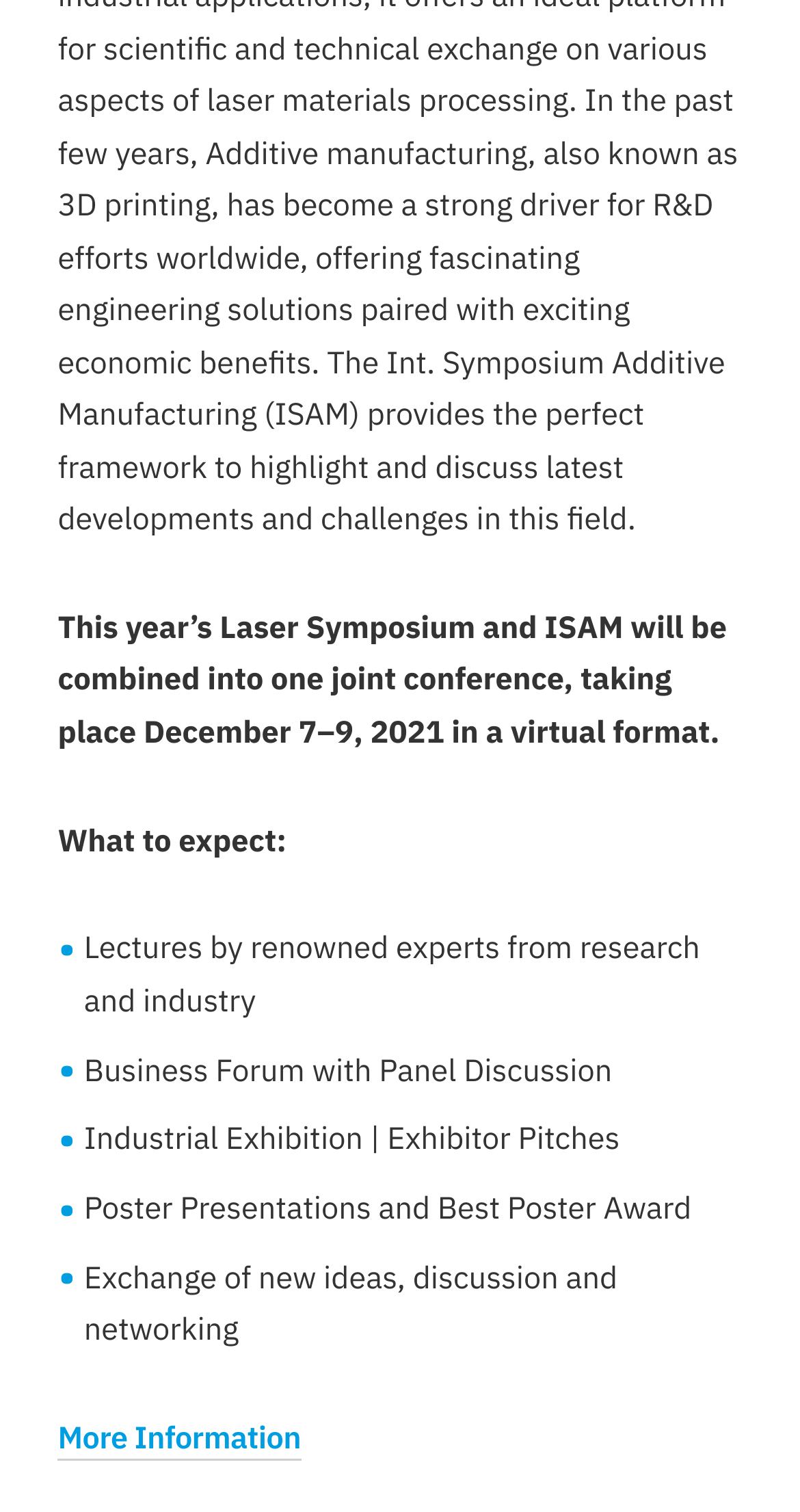From the webpage screenshot, predict the bounding box of the UI element that matches this description: "More Information".

[0.072, 0.939, 0.376, 0.966]